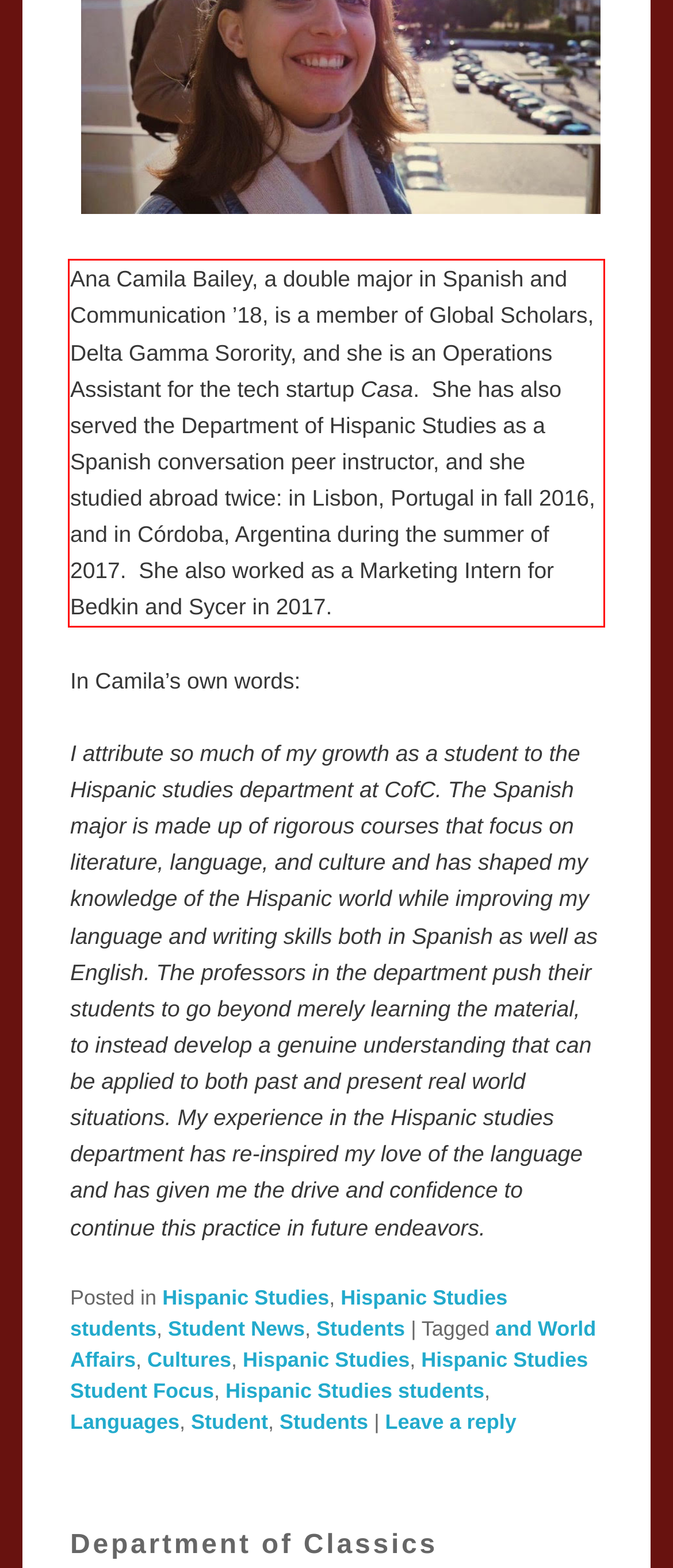Identify and extract the text within the red rectangle in the screenshot of the webpage.

Ana Camila Bailey, a double major in Spanish and Communication ’18, is a member of Global Scholars, Delta Gamma Sorority, and she is an Operations Assistant for the tech startup Casa. She has also served the Department of Hispanic Studies as a Spanish conversation peer instructor, and she studied abroad twice: in Lisbon, Portugal in fall 2016, and in Córdoba, Argentina during the summer of 2017. She also worked as a Marketing Intern for Bedkin and Sycer in 2017.